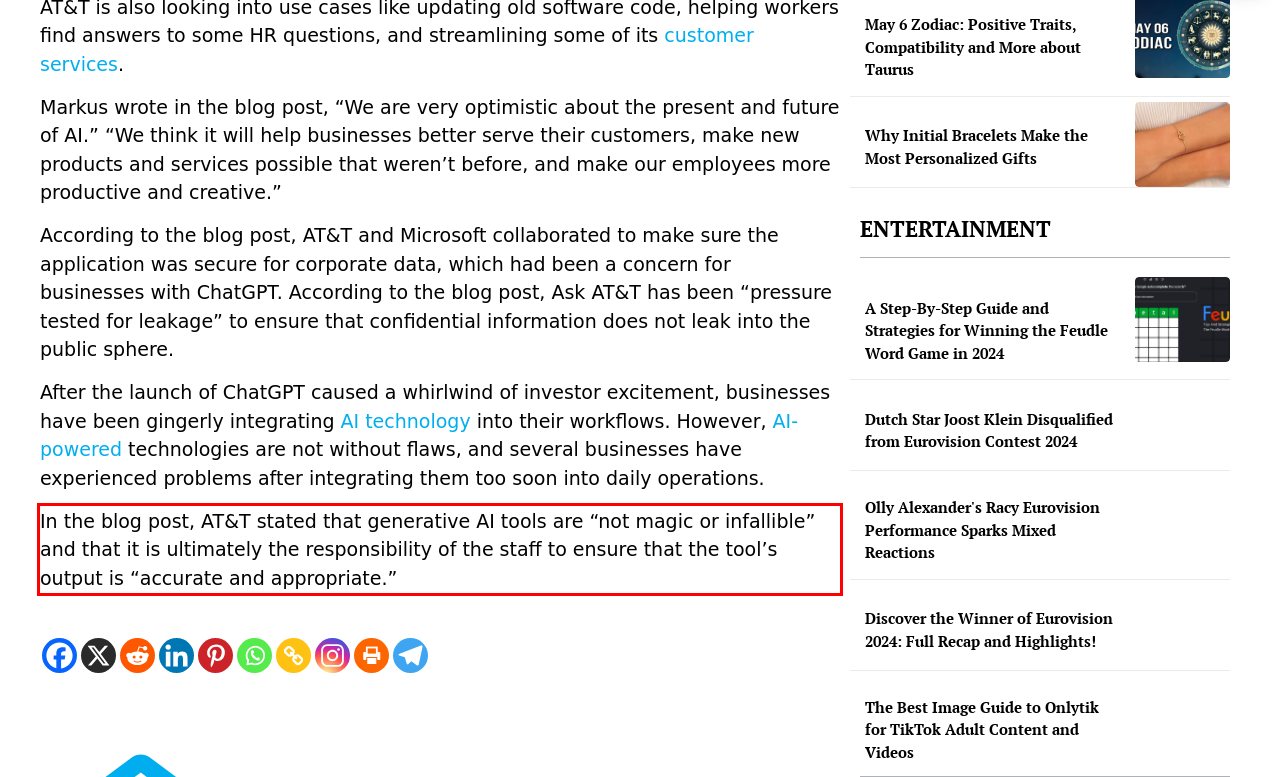Using the provided screenshot of a webpage, recognize and generate the text found within the red rectangle bounding box.

In the blog post, AT&T stated that generative AI tools are “not magic or infallible” and that it is ultimately the responsibility of the staff to ensure that the tool’s output is “accurate and appropriate.”